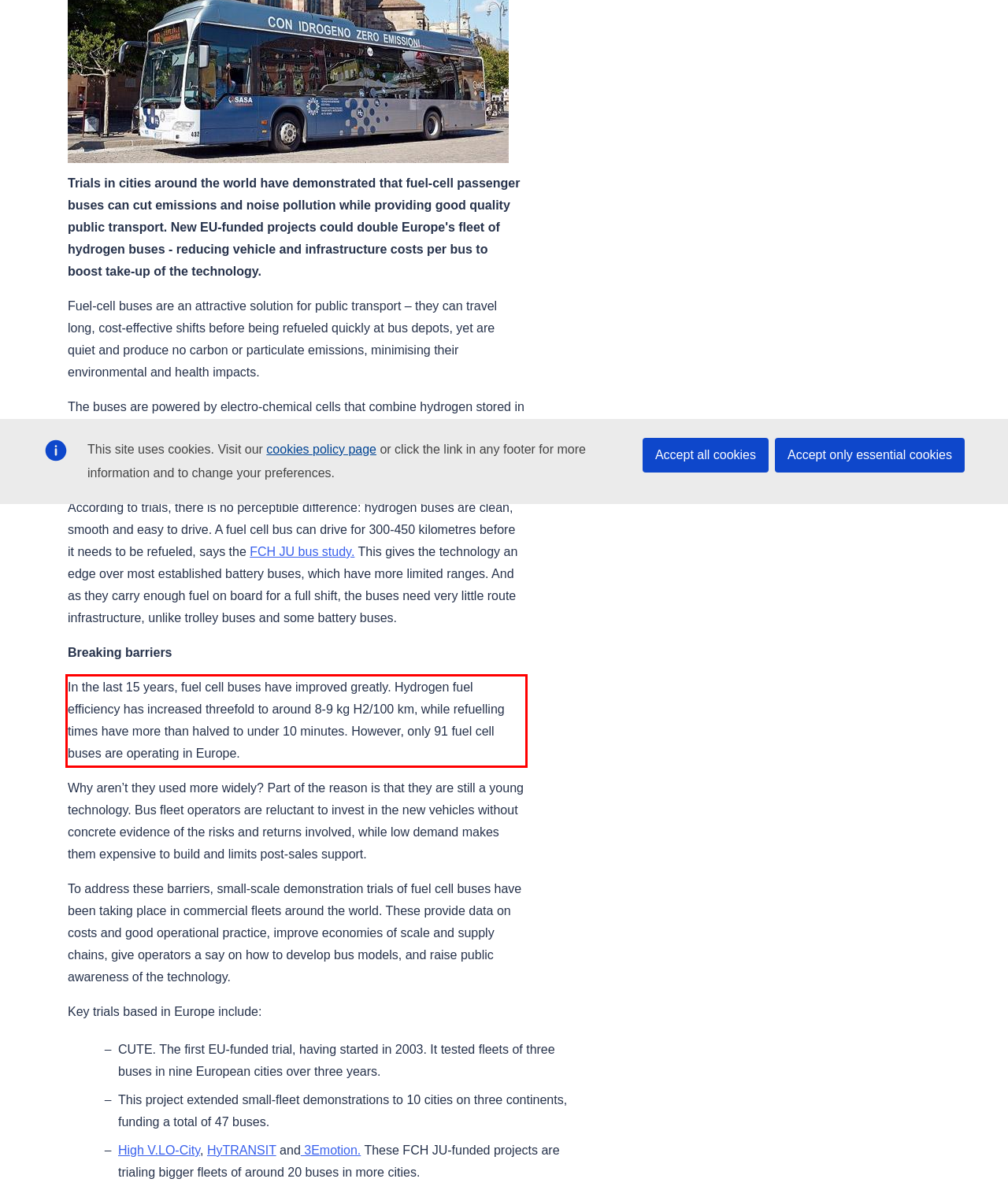Please analyze the provided webpage screenshot and perform OCR to extract the text content from the red rectangle bounding box.

In the last 15 years, fuel cell buses have improved greatly. Hydrogen fuel efficiency has increased threefold to around 8-9 kg H2/100 km, while refuelling times have more than halved to under 10 minutes. However, only 91 fuel cell buses are operating in Europe.